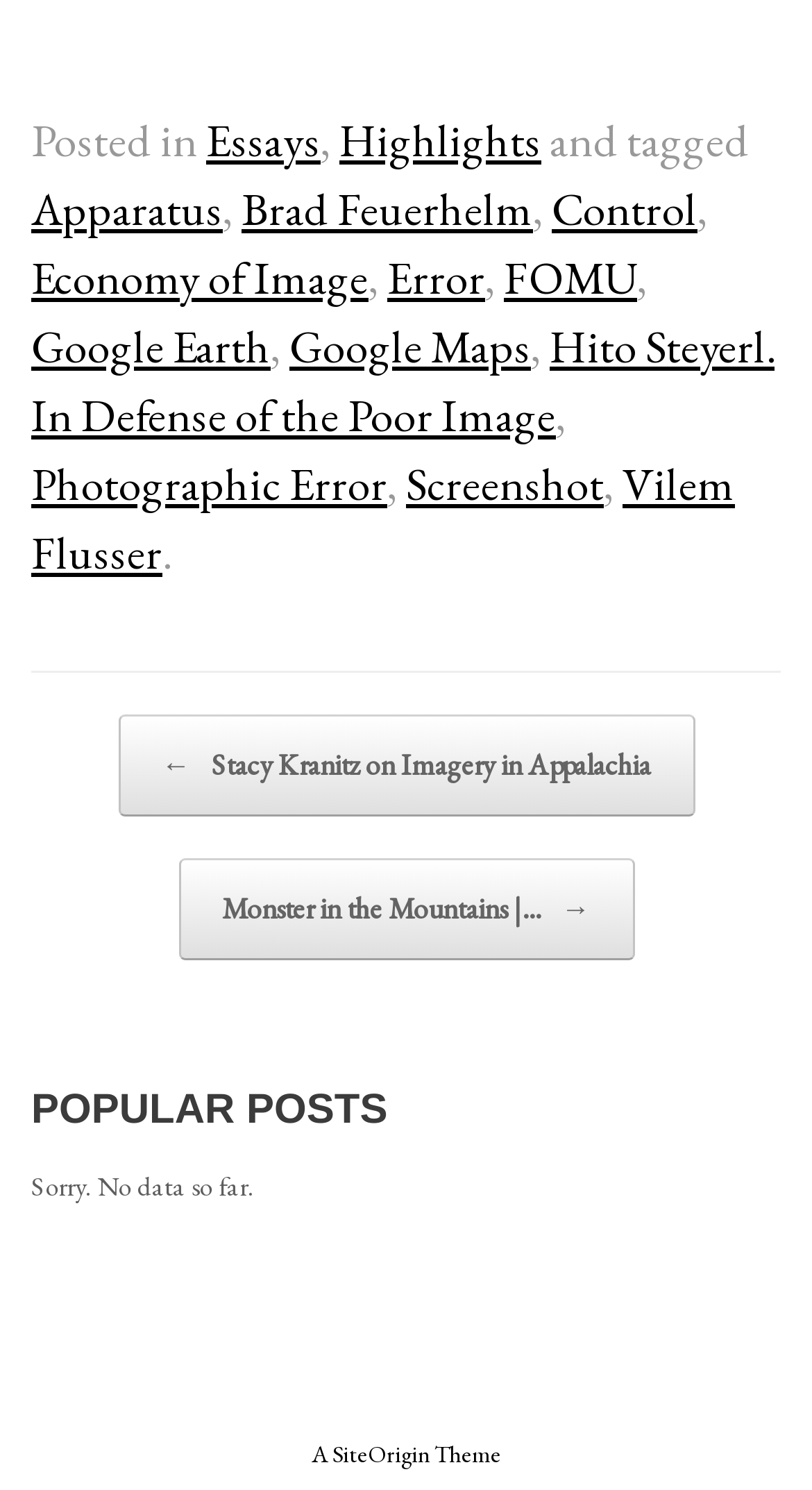Please provide a comprehensive response to the question below by analyzing the image: 
What is the category of the post?

The category of the post can be determined by looking at the links at the top of the page, which include 'Essays', 'Highlights', and 'Apparatus'. The first link is 'Essays', which suggests that the current post belongs to this category.